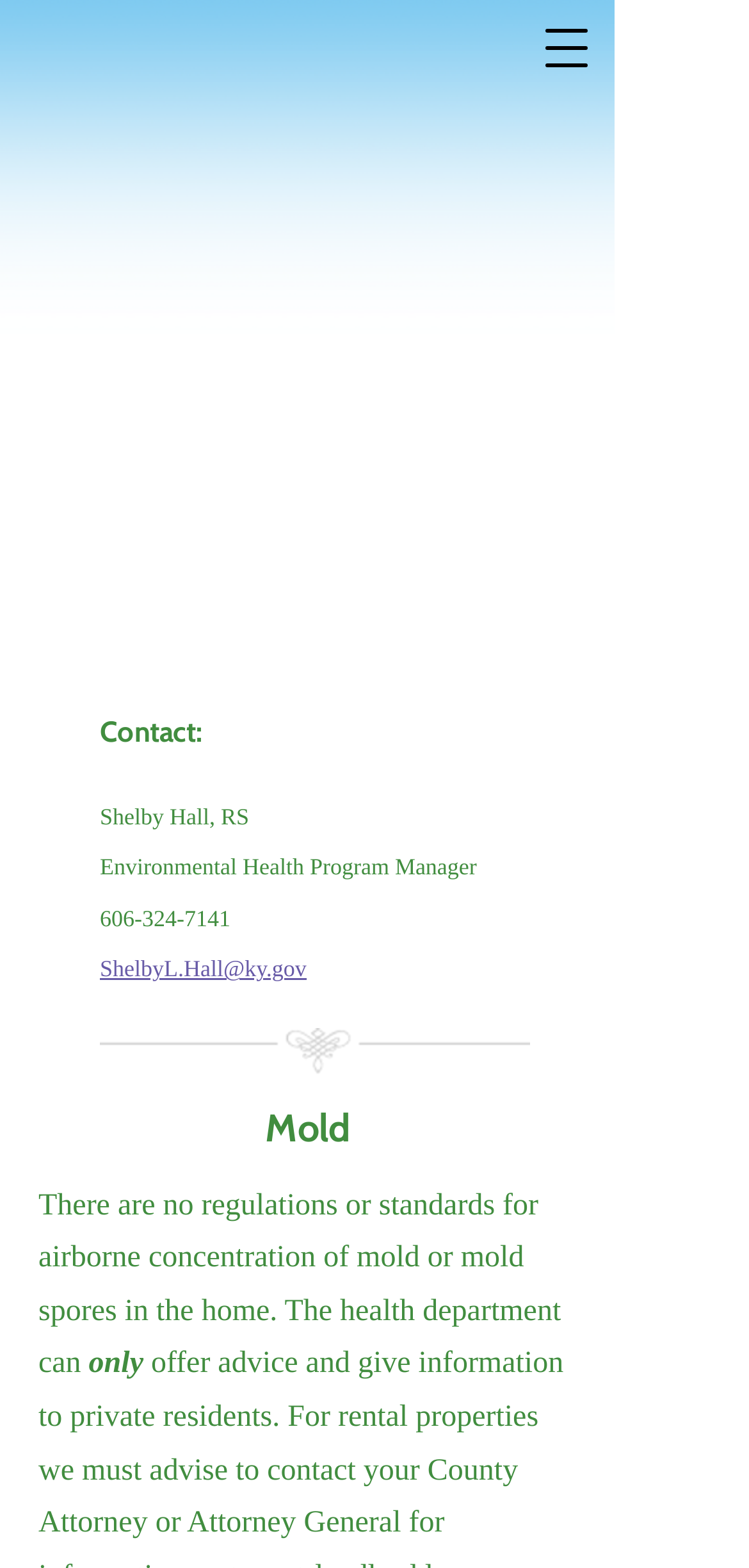Bounding box coordinates are specified in the format (top-left x, top-left y, bottom-right x, bottom-right y). All values are floating point numbers bounded between 0 and 1. Please provide the bounding box coordinate of the region this sentence describes: aria-label="Open navigation menu"

[0.692, 0.0, 0.821, 0.061]